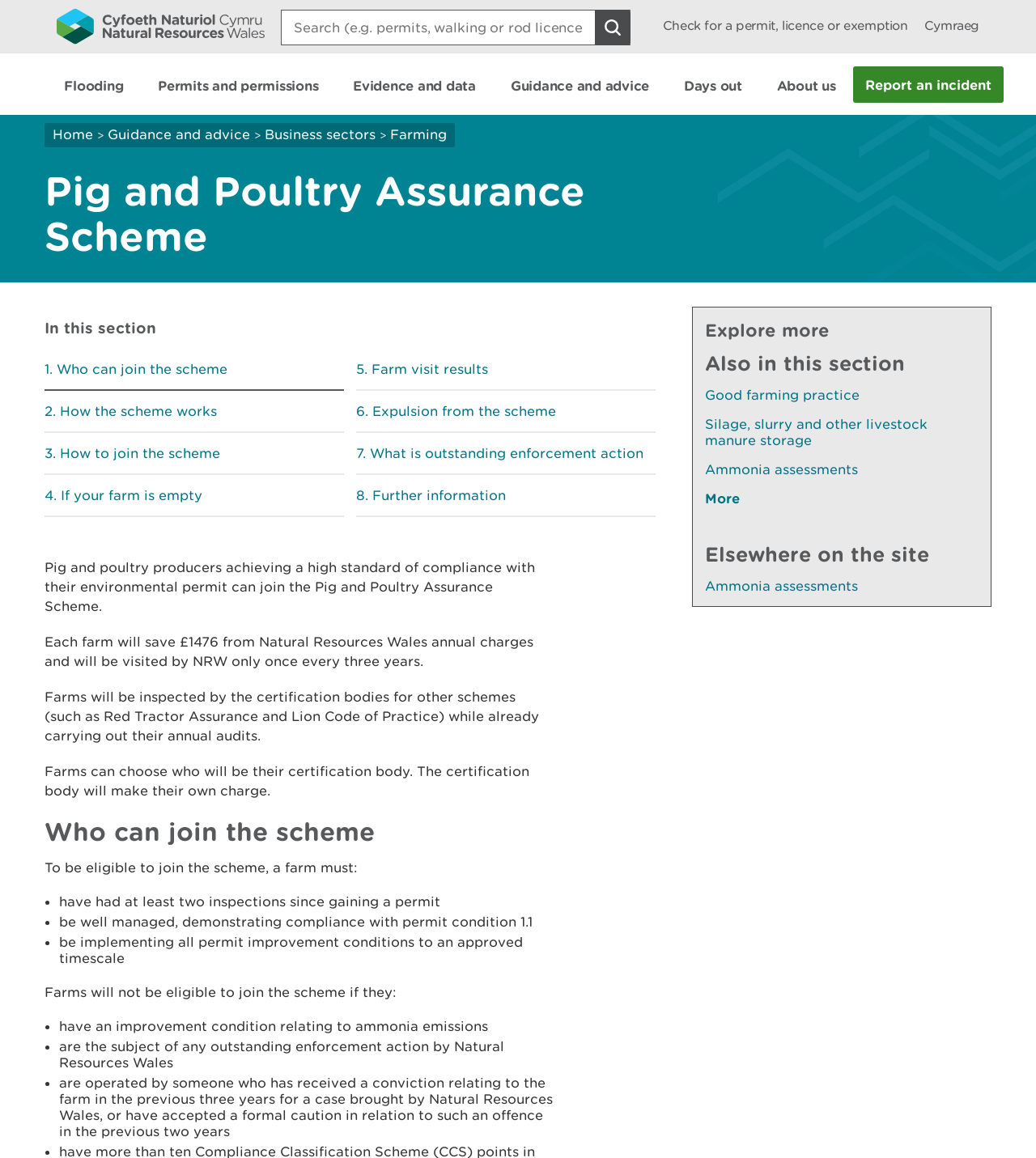Please specify the bounding box coordinates for the clickable region that will help you carry out the instruction: "Return to NRW homepage".

[0.055, 0.0, 0.255, 0.045]